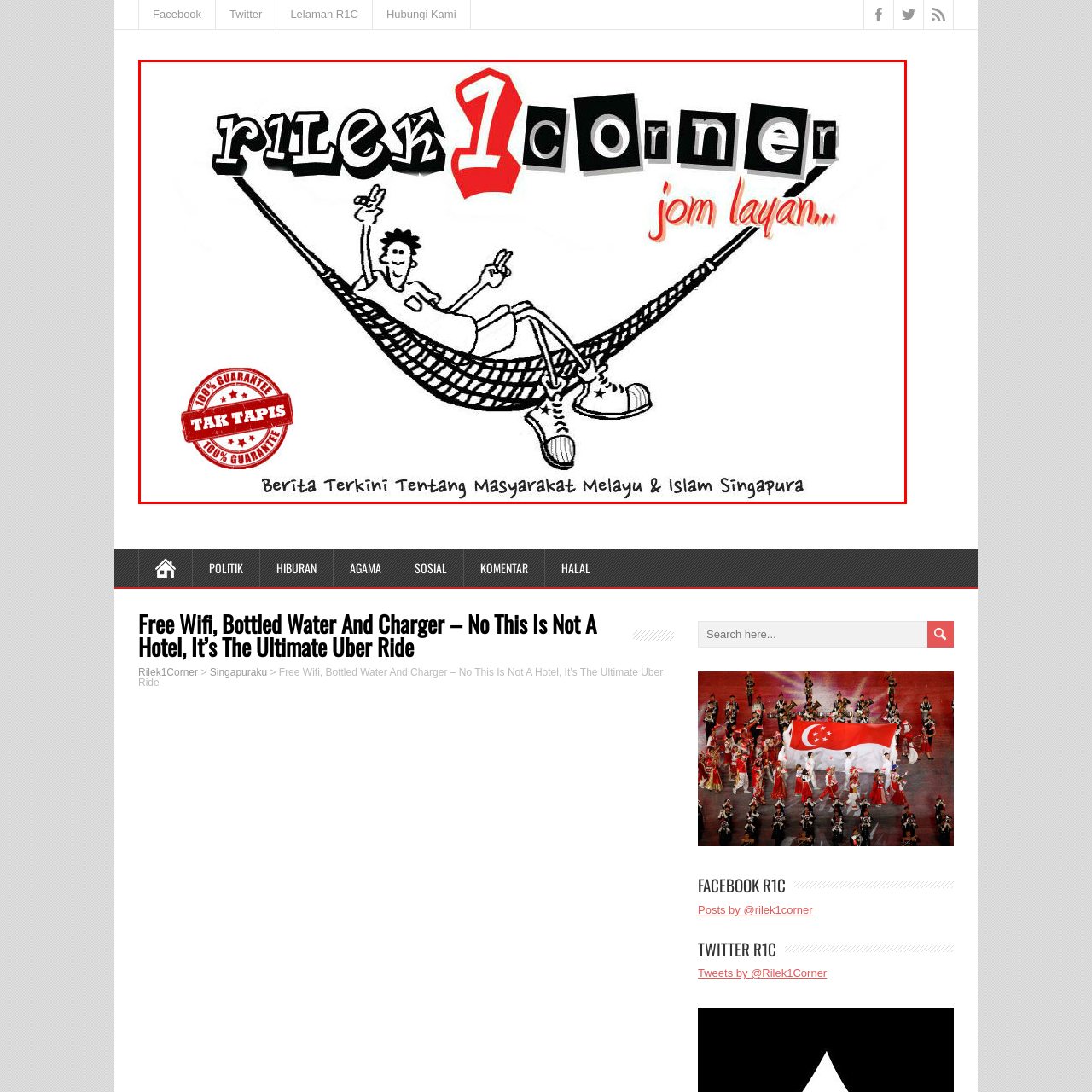Consider the image within the red frame and reply with a brief answer: What is the language of the accompanying phrases?

Malay